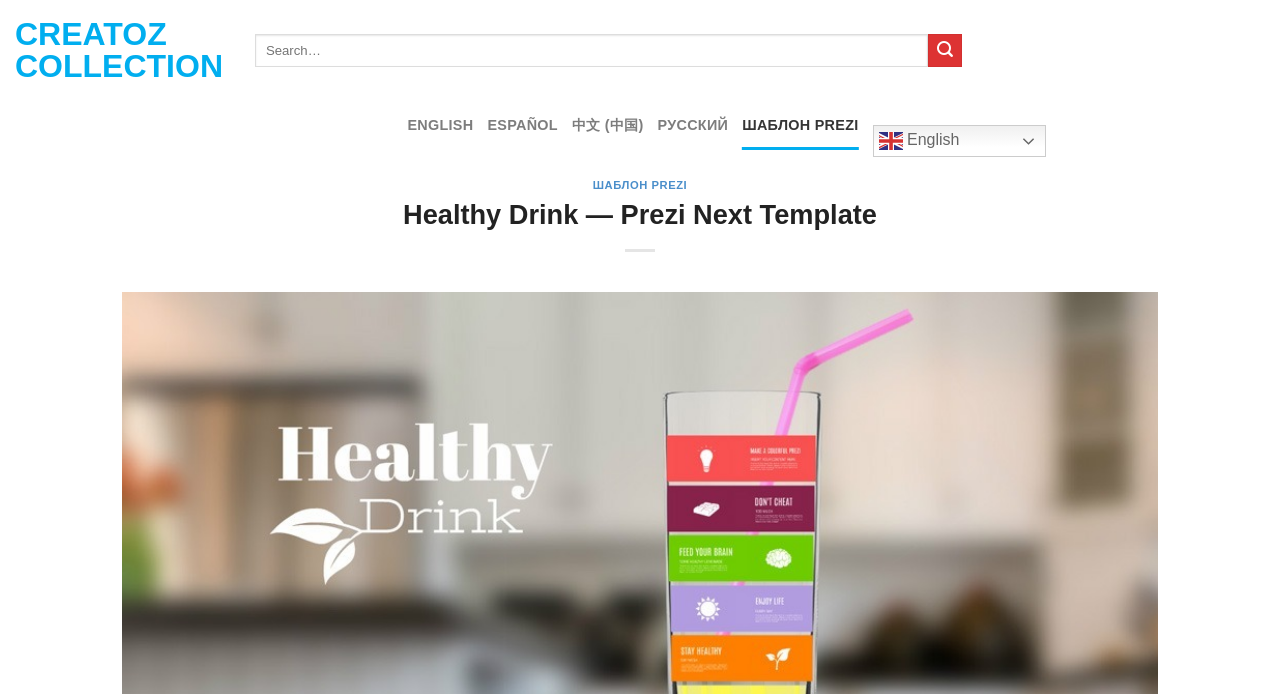Provide a comprehensive caption for the webpage.

The webpage appears to be a template presentation page for a health, diet, or exercise-related topic. At the top left, there is a link to "CREATOZ COLLECTION". Next to it, there is a search bar with a "Search…" placeholder and a "Submit" button. 

Below the search bar, there are five language options: "ENGLISH", "ESPAÑOL", "中文 (中国)", "РУССКИЙ", and a link to a Prezi template. 

On the right side of the page, there is a link to "en English" accompanied by a small flag icon. 

The main content of the page is divided into two sections. The top section has a heading "ШАБЛОН PREZI" with a link to the same title. The bottom section has a heading "Healthy Drink — Prezi Next Template" which is likely the title of the presentation template. 

At the bottom of the page, there is a link with no text, possibly a call-to-action or a navigation button.